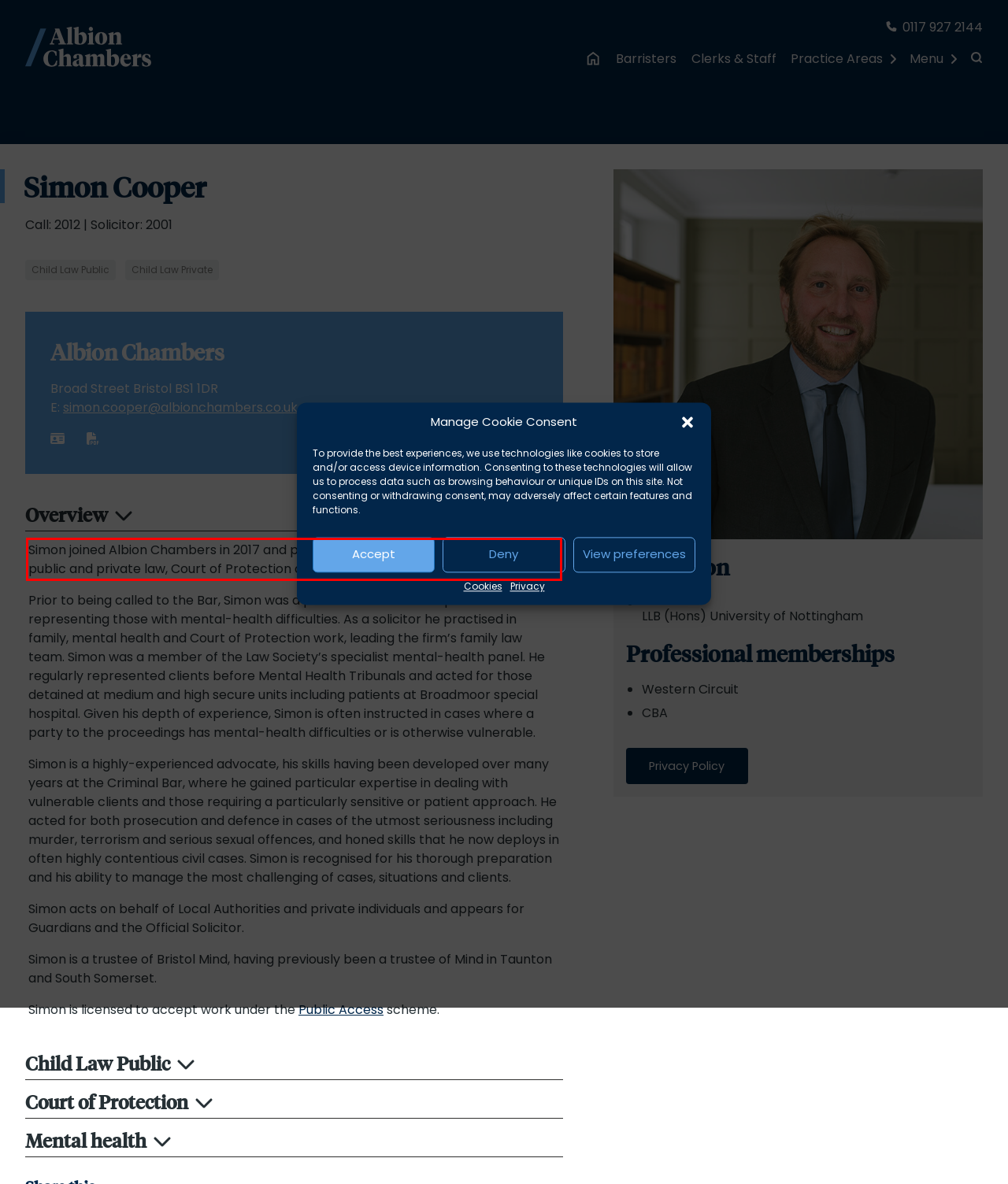You are presented with a webpage screenshot featuring a red bounding box. Perform OCR on the text inside the red bounding box and extract the content.

Simon joined Albion Chambers in 2017 and practises exclusively in family law, both public and private law, Court of Protection and Mental Health work.